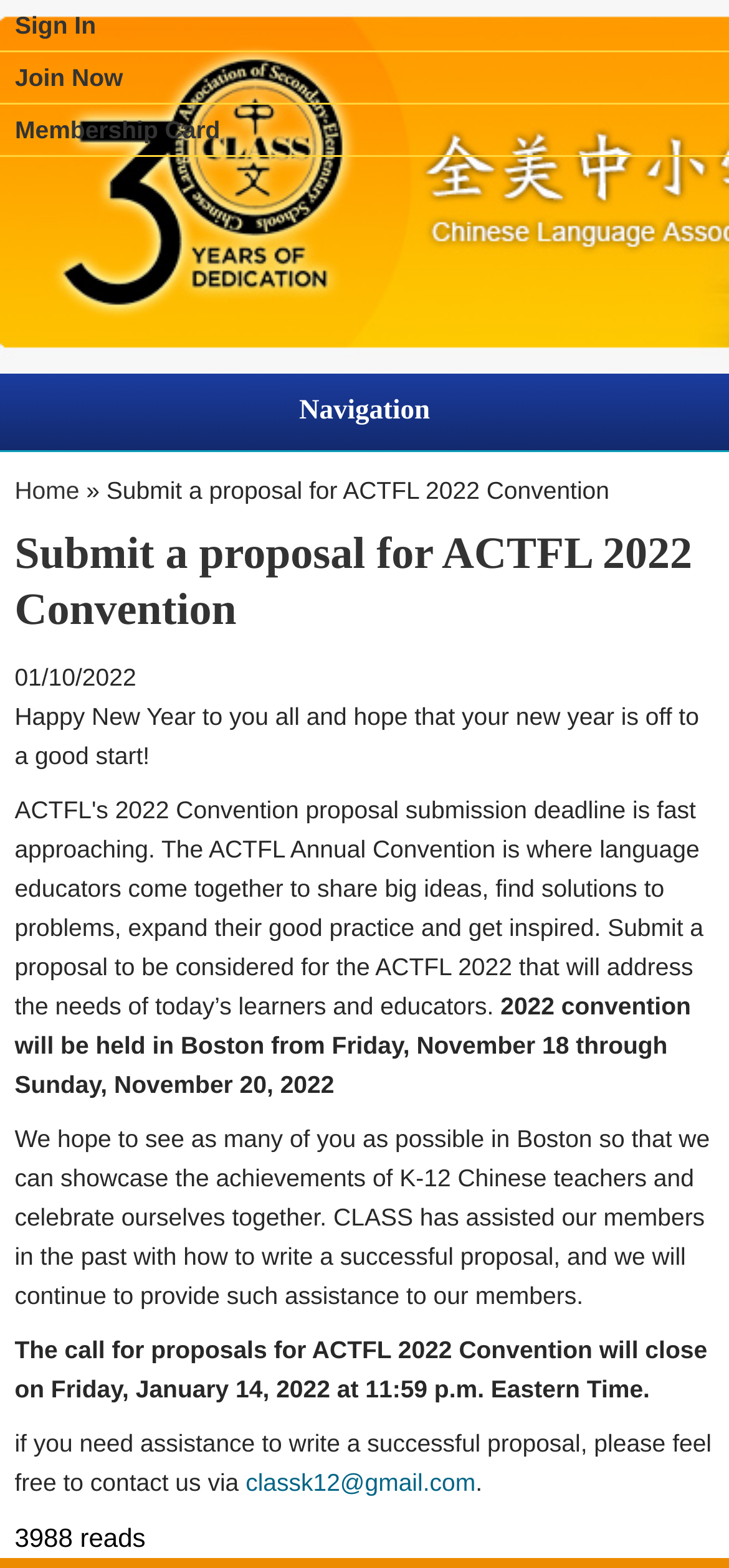From the element description: "Home", extract the bounding box coordinates of the UI element. The coordinates should be expressed as four float numbers between 0 and 1, in the order [left, top, right, bottom].

[0.02, 0.304, 0.109, 0.322]